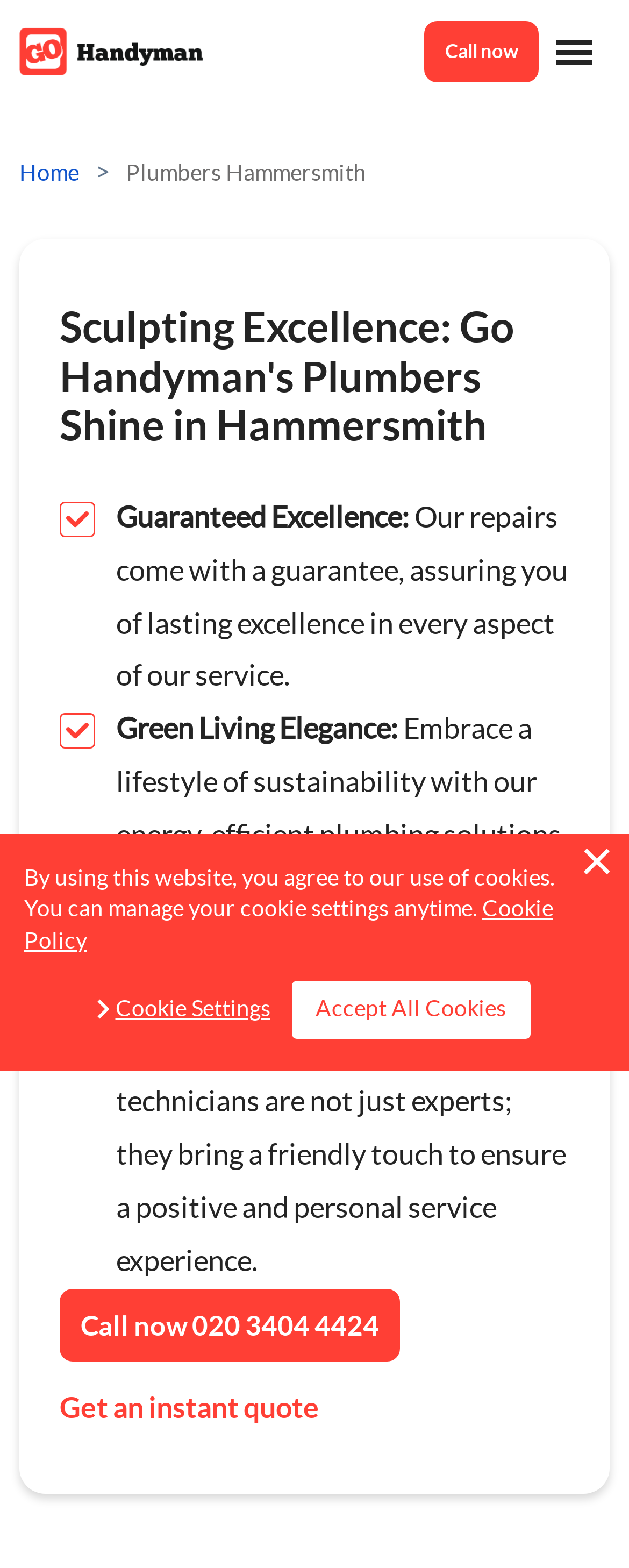Can you specify the bounding box coordinates for the region that should be clicked to fulfill this instruction: "Click the 'Call now' link".

[0.674, 0.013, 0.856, 0.052]